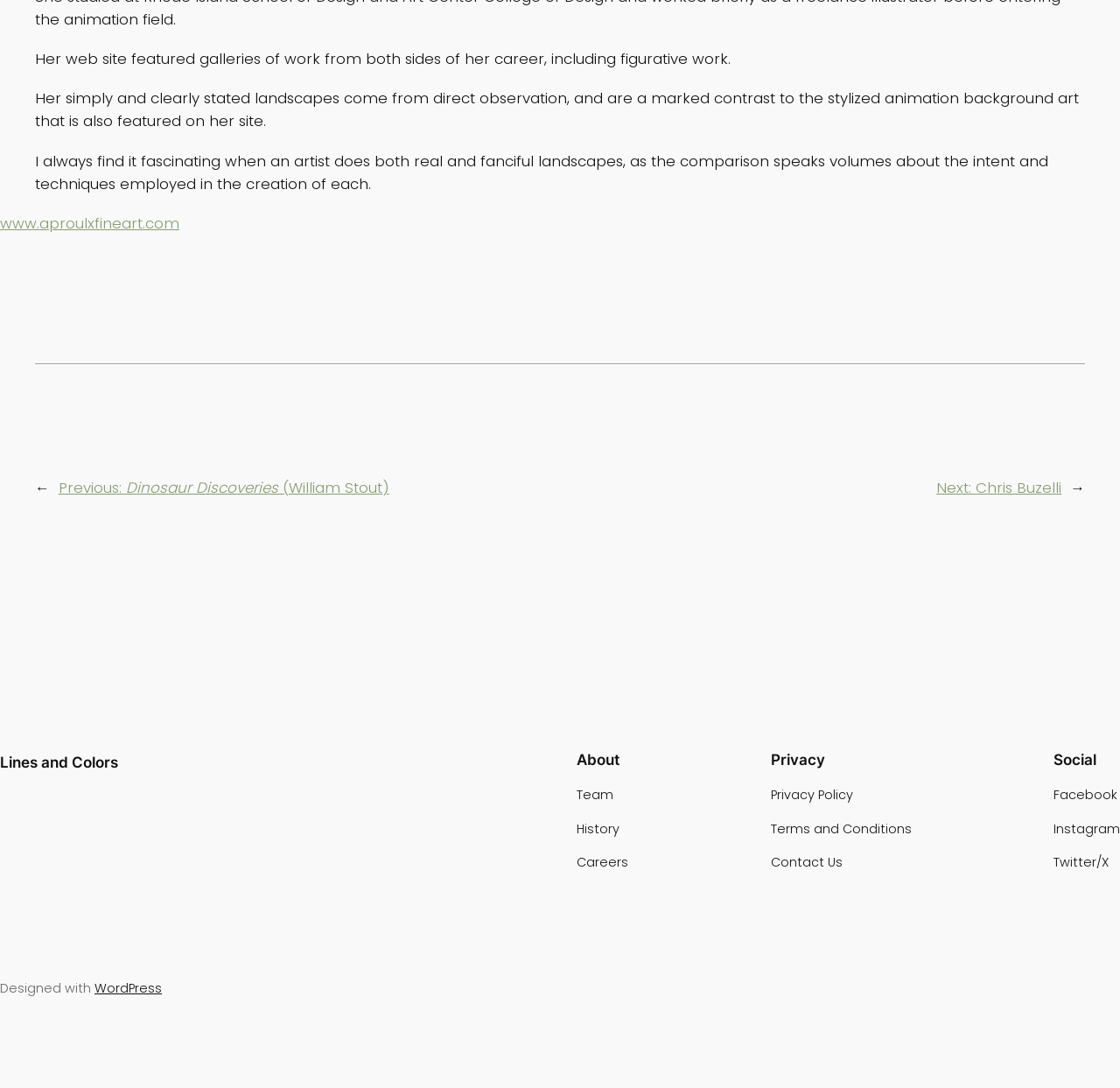Please identify the bounding box coordinates of the element that needs to be clicked to execute the following command: "go to previous post". Provide the bounding box using four float numbers between 0 and 1, formatted as [left, top, right, bottom].

[0.052, 0.439, 0.347, 0.458]